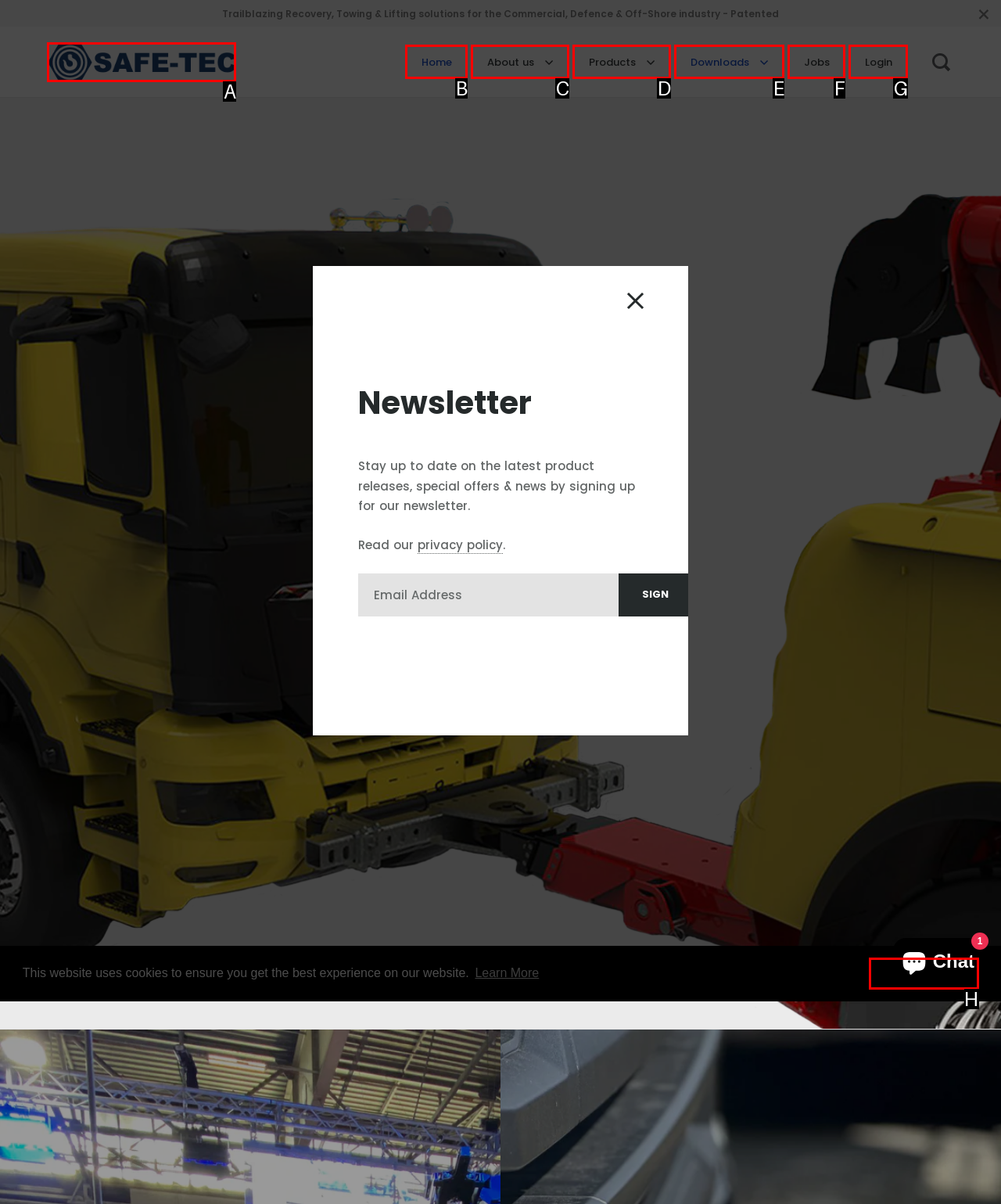Determine the HTML element that best matches this description: Got it! from the given choices. Respond with the corresponding letter.

H